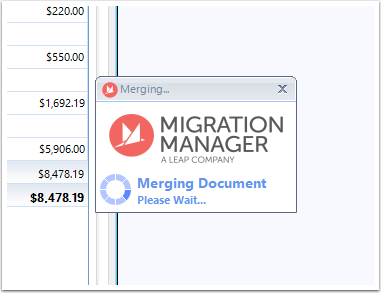Please look at the image and answer the question with a detailed explanation: What is the largest financial figure displayed?

The largest financial figure displayed in the background section of the image is $8,478.19, which suggests that this may relate to some form of accounting or billing context.